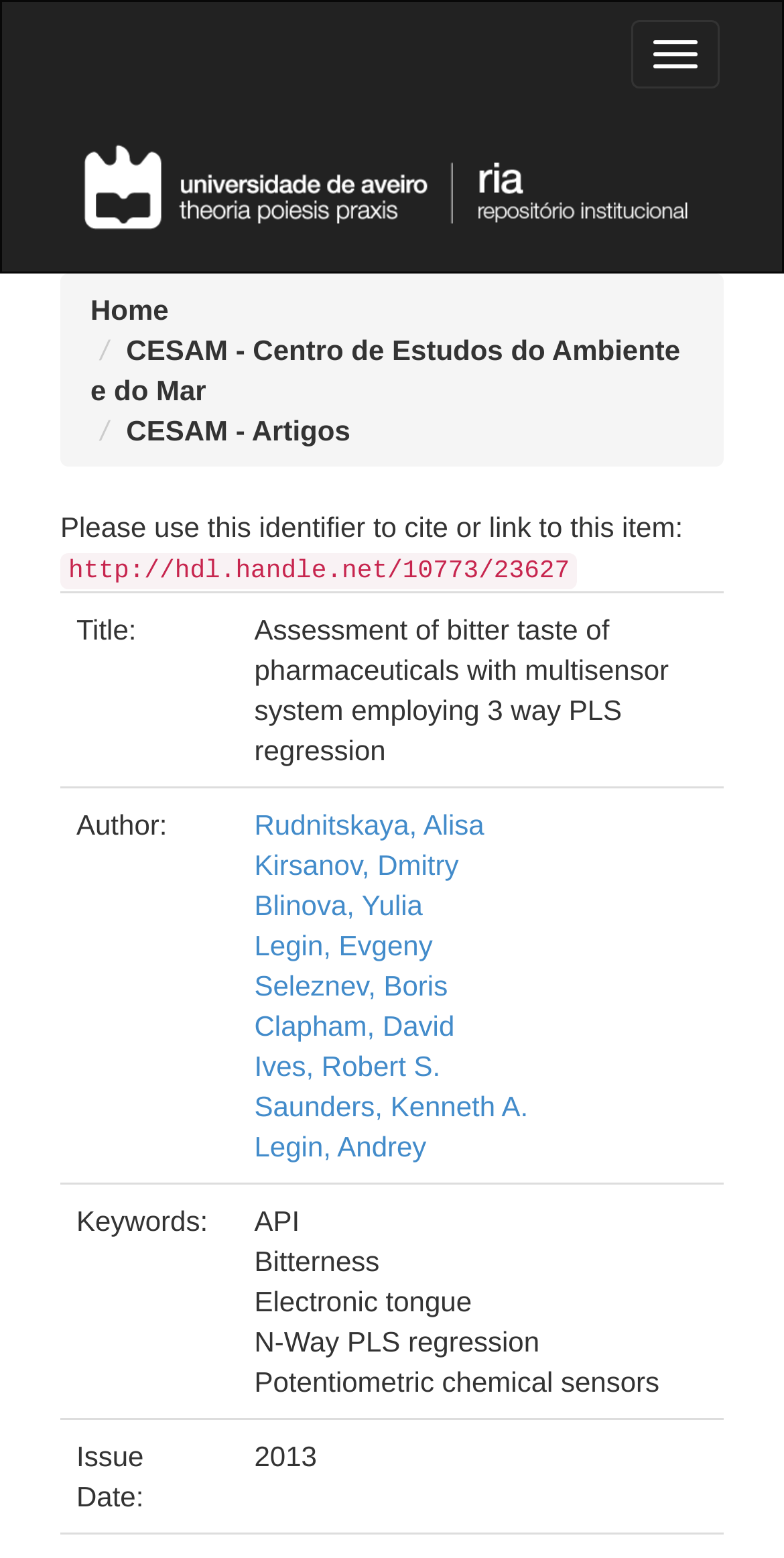Provide a thorough summary of the webpage.

The webpage appears to be a repository page for a research article titled "Assessment of bitter taste of pharmaceuticals with multisensor system employing 3 way PLS regression" from the University of Aveiro. 

At the top right corner, there is a button. On the top left corner, there is a DSpace logo, which is an image linked to the DSpace homepage. Below the logo, there are three links: "Home", "CESAM - Centro de Estudos do Ambiente e do Mar", and "CESAM - Artigos". 

Below these links, there is a static text "Please use this identifier to cite or link to this item:" followed by the identifier "http://hdl.handle.net/10773/23627". 

The main content of the page is organized into a table with four rows. The first row contains the title of the article, "Assessment of bitter taste of pharmaceuticals with multisensor system employing 3 way PLS regression". The second row contains the author information, which includes eight authors: Rudnitskaya, Alisa, Kirsanov, Dmitry, Blinova, Yulia, Legin, Evgeny, Seleznev, Boris, Clapham, David, Ives, Robert S., Saunders, Kenneth A., and Legin, Andrey. Each author's name is a link. 

The third row contains the keywords of the article, which are "API Bitterness Electronic tongue N-Way PLS regression Potentiometric chemical sensors". The keywords "N-Way PLS regression" and "Potentiometric chemical sensors" are separated from the rest. 

The fourth row contains the issue date of the article, which is 2013.